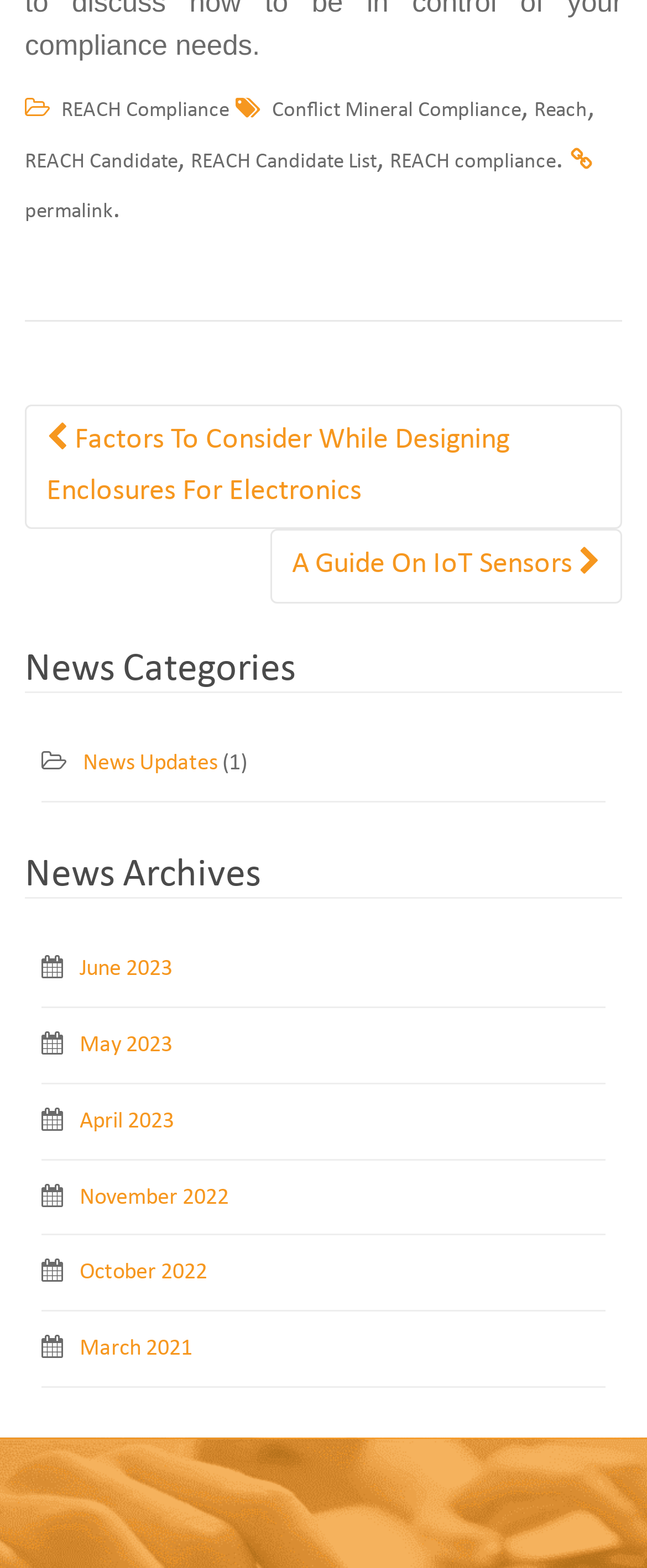Can you determine the bounding box coordinates of the area that needs to be clicked to fulfill the following instruction: "Check June 2023 news"?

[0.123, 0.61, 0.267, 0.626]